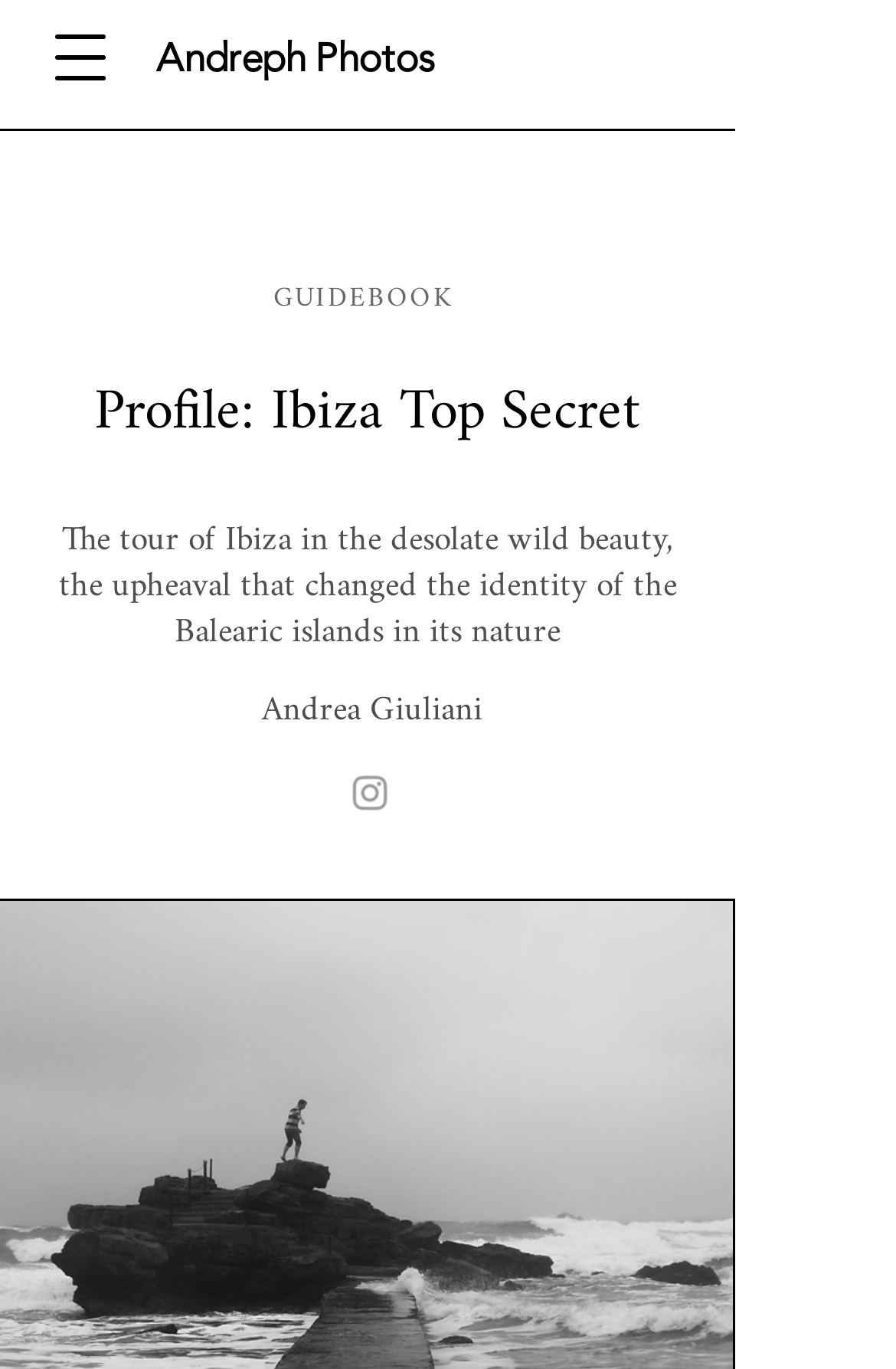Locate and extract the text of the main heading on the webpage.

Profile: Ibiza Top Secret